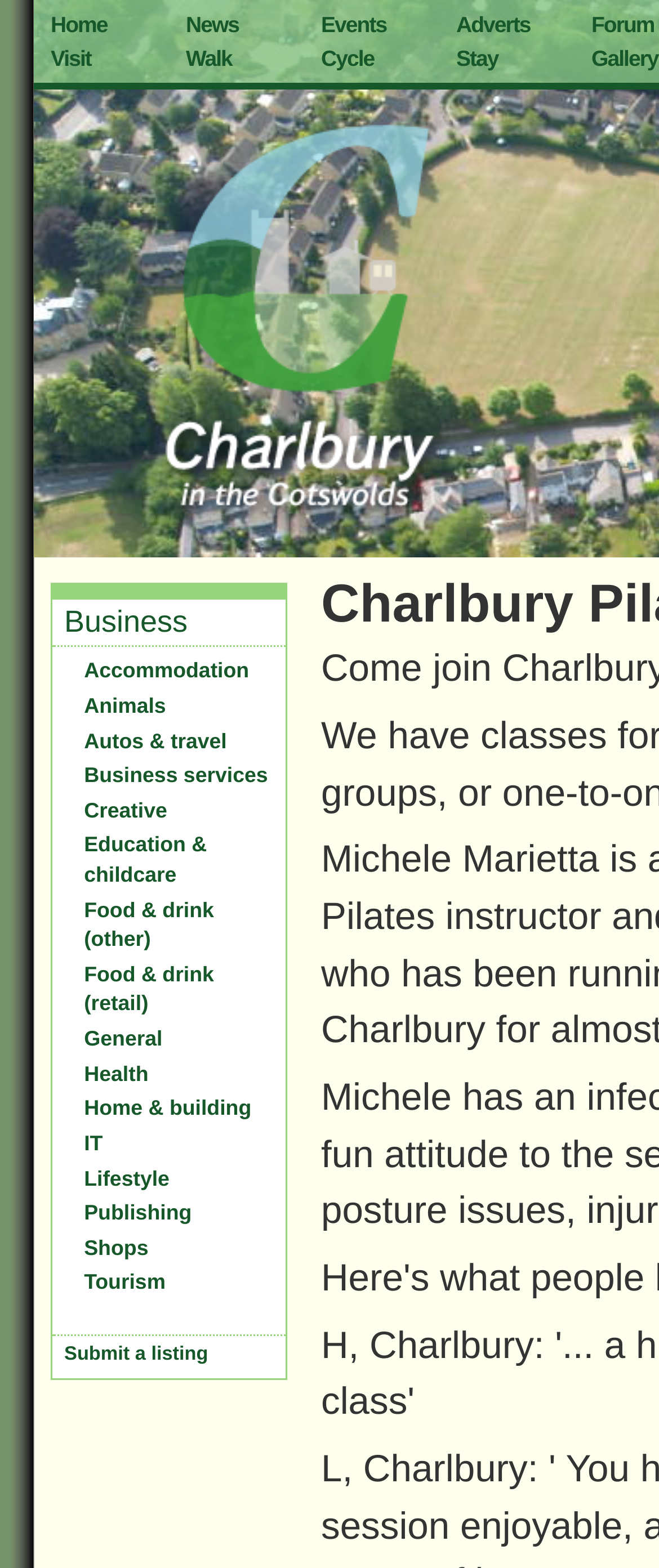Can you find the bounding box coordinates for the UI element given this description: "Education & childcare"? Provide the coordinates as four float numbers between 0 and 1: [left, top, right, bottom].

[0.127, 0.532, 0.314, 0.566]